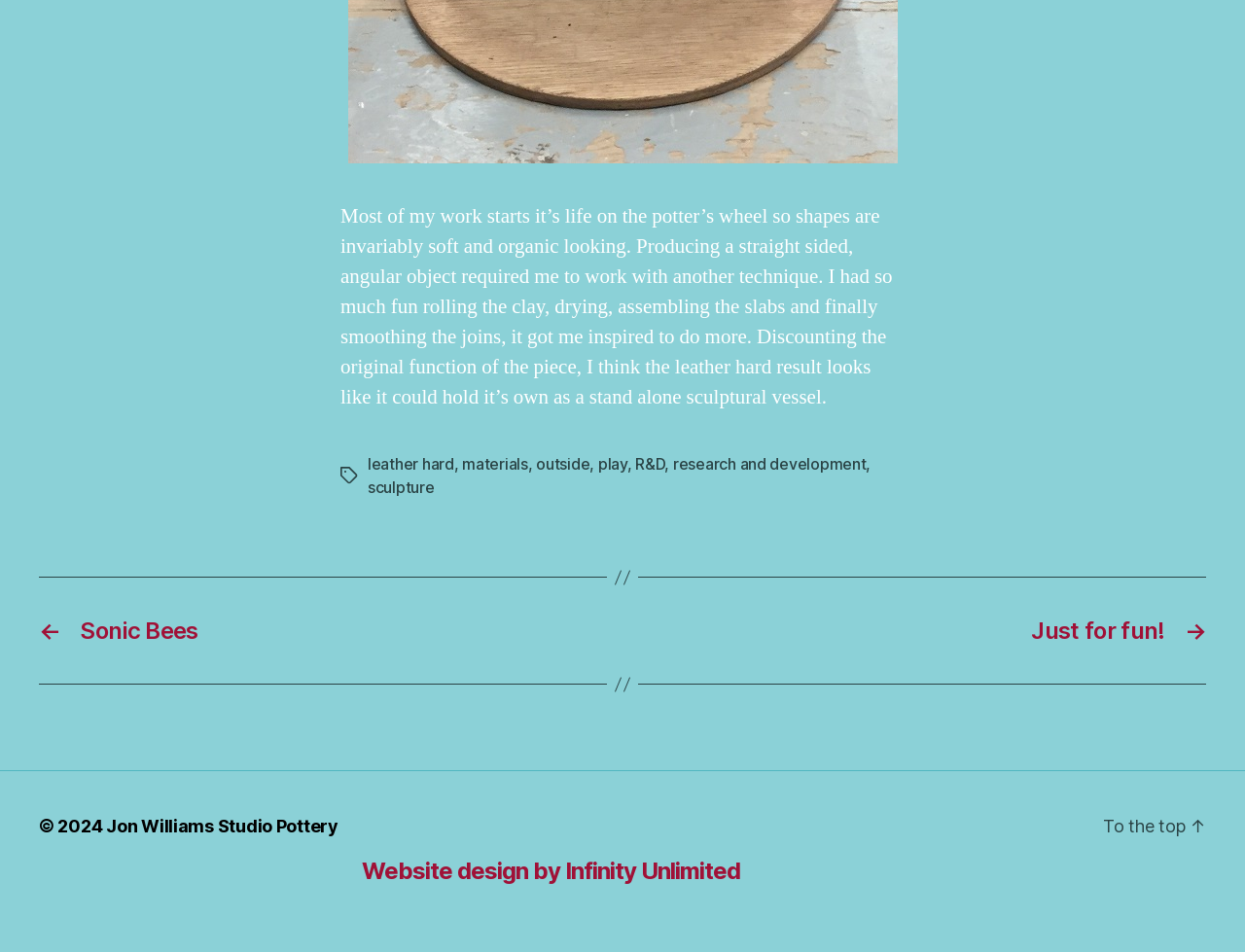Please specify the bounding box coordinates in the format (top-left x, top-left y, bottom-right x, bottom-right y), with values ranging from 0 to 1. Identify the bounding box for the UI component described as follows: research and development

[0.541, 0.477, 0.696, 0.498]